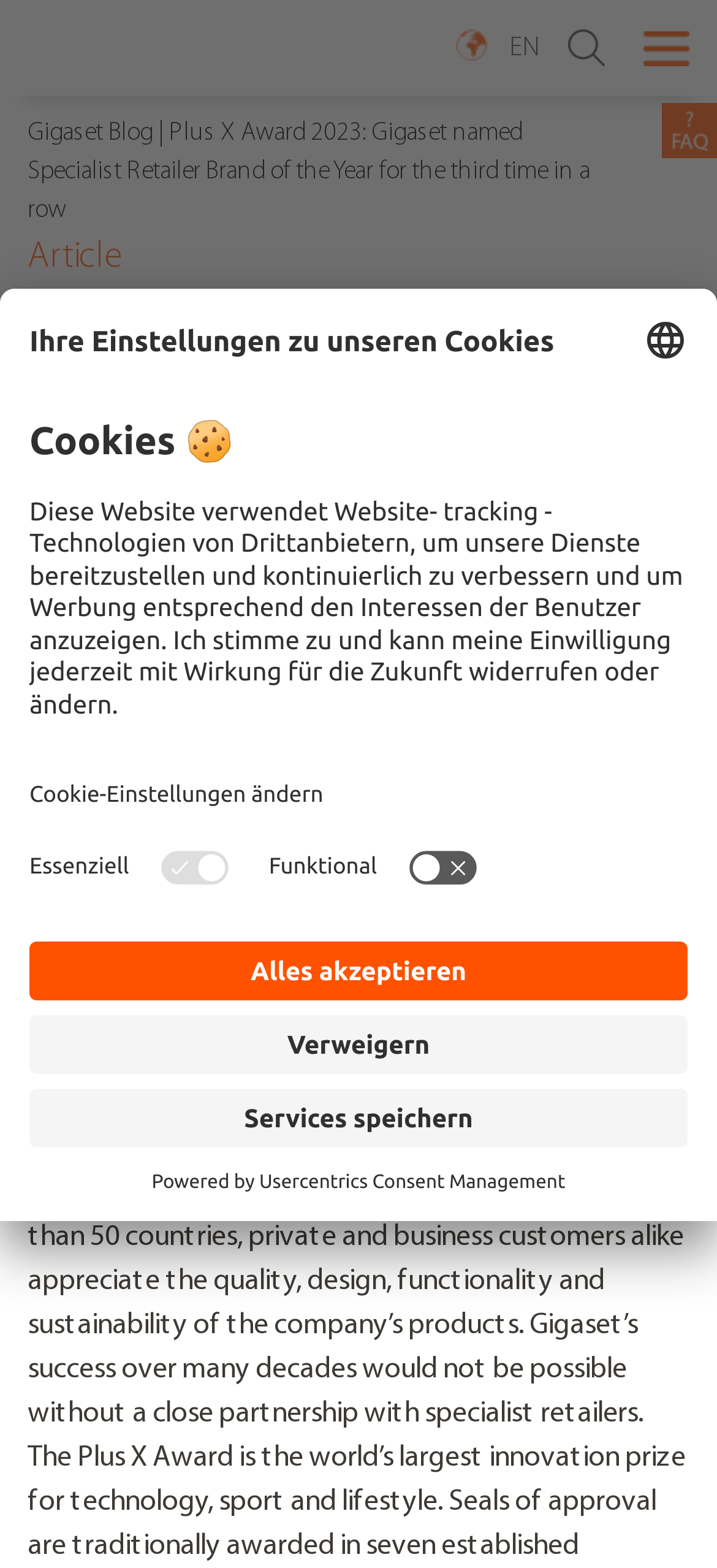Identify the bounding box coordinates of the clickable section necessary to follow the following instruction: "Visit the Gigaset Blog". The coordinates should be presented as four float numbers from 0 to 1, i.e., [left, top, right, bottom].

[0.038, 0.076, 0.213, 0.094]